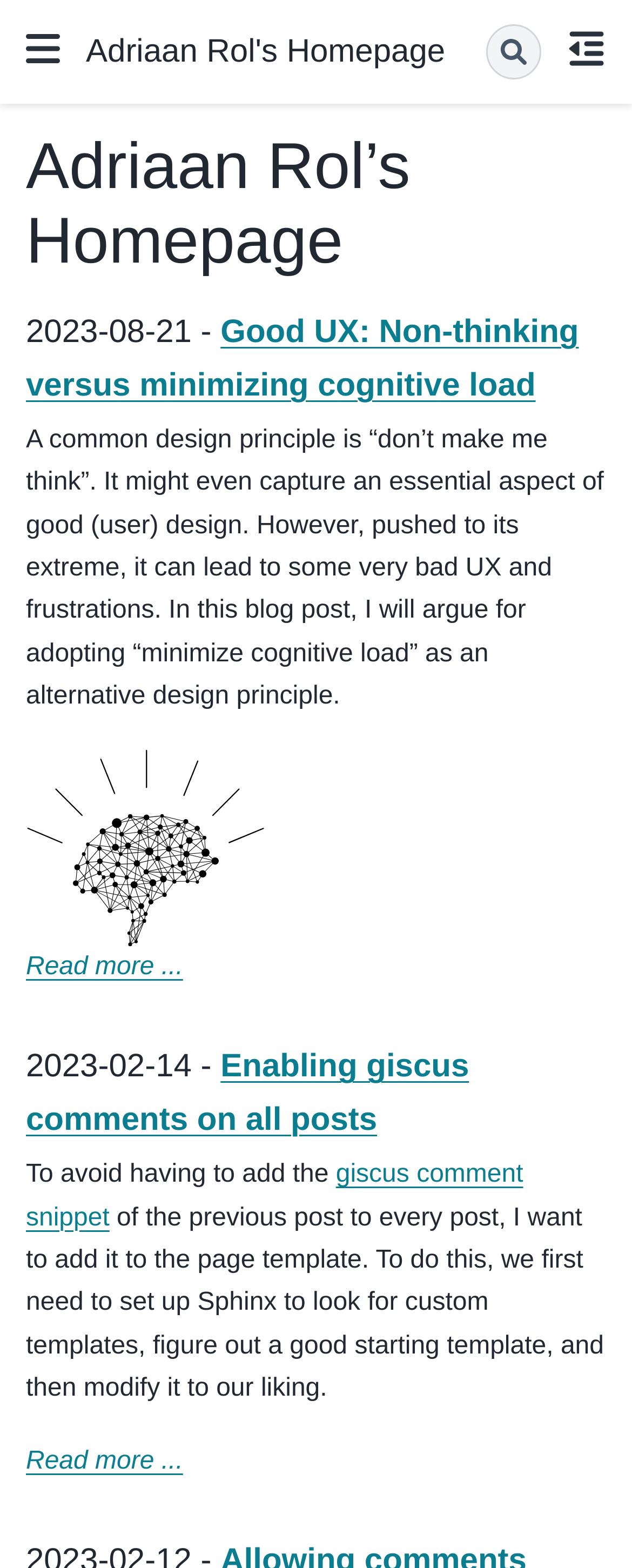What is the purpose of the 'Search' button?
Please respond to the question with a detailed and informative answer.

The 'Search' button is located at the top right corner of the webpage, and its purpose is likely to allow users to search for specific content within the website.